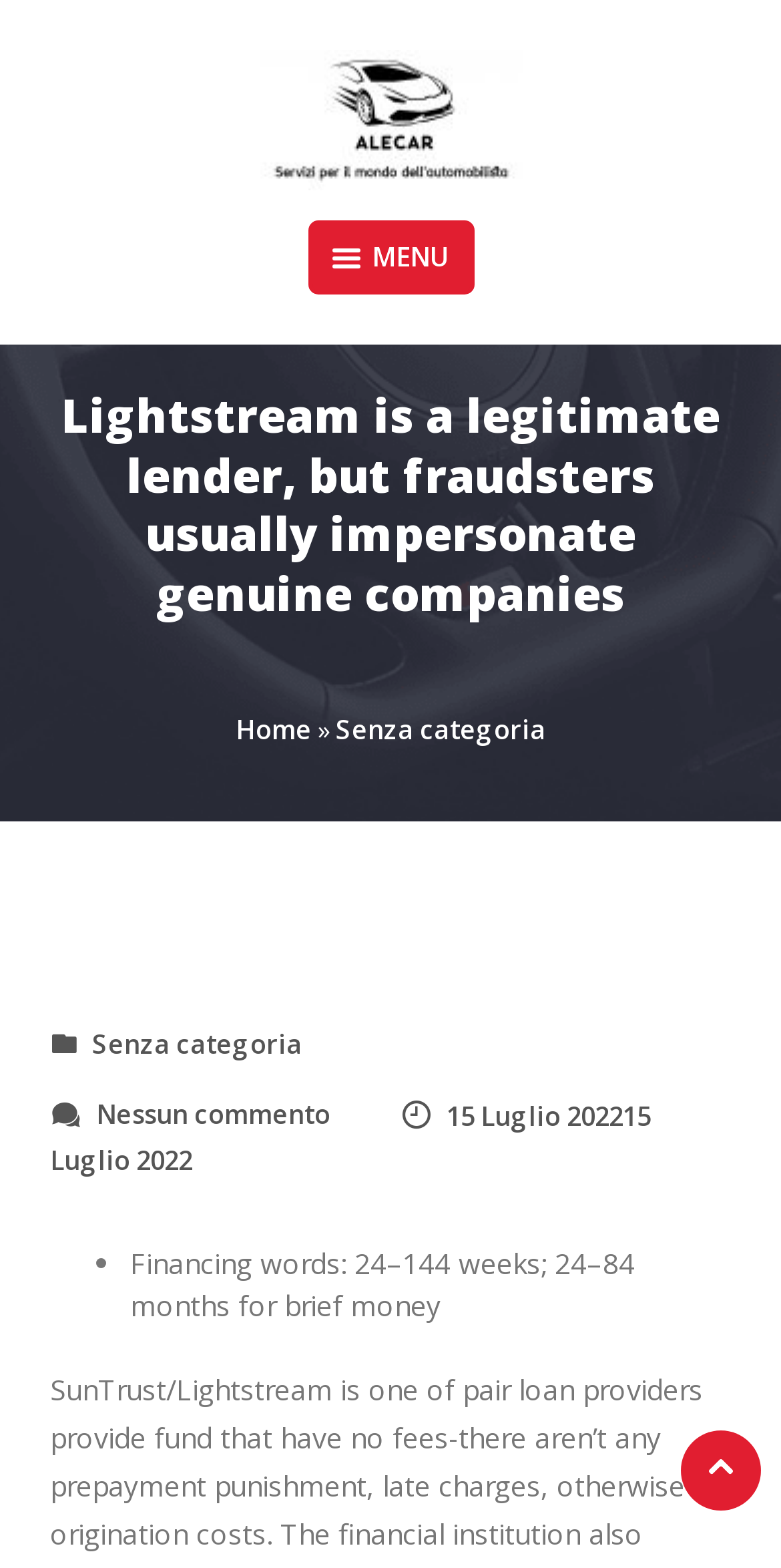Find the bounding box coordinates for the area that should be clicked to accomplish the instruction: "Click on the link with the date".

[0.064, 0.701, 0.833, 0.751]